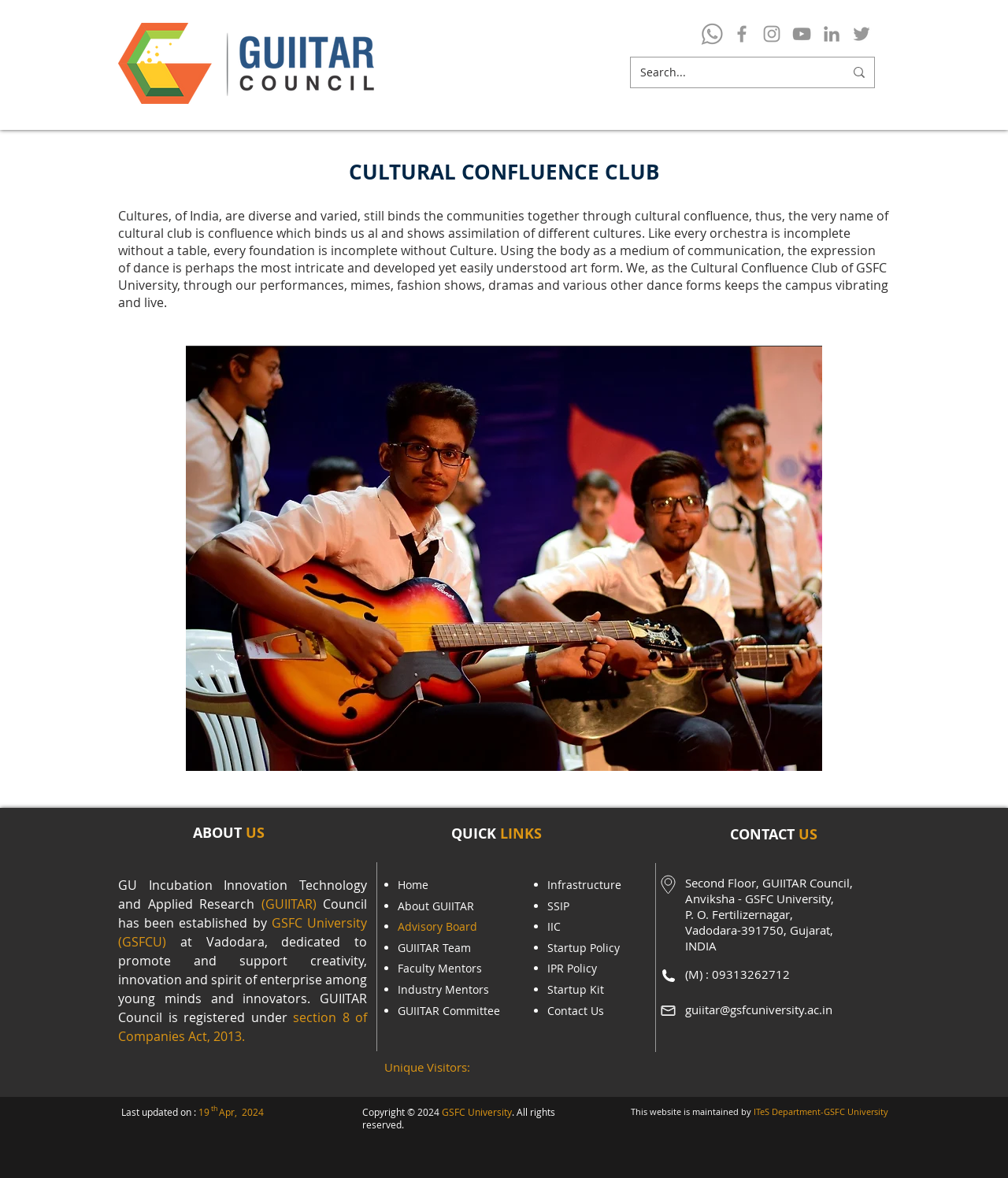Find the bounding box of the web element that fits this description: "Privacy Policy".

None